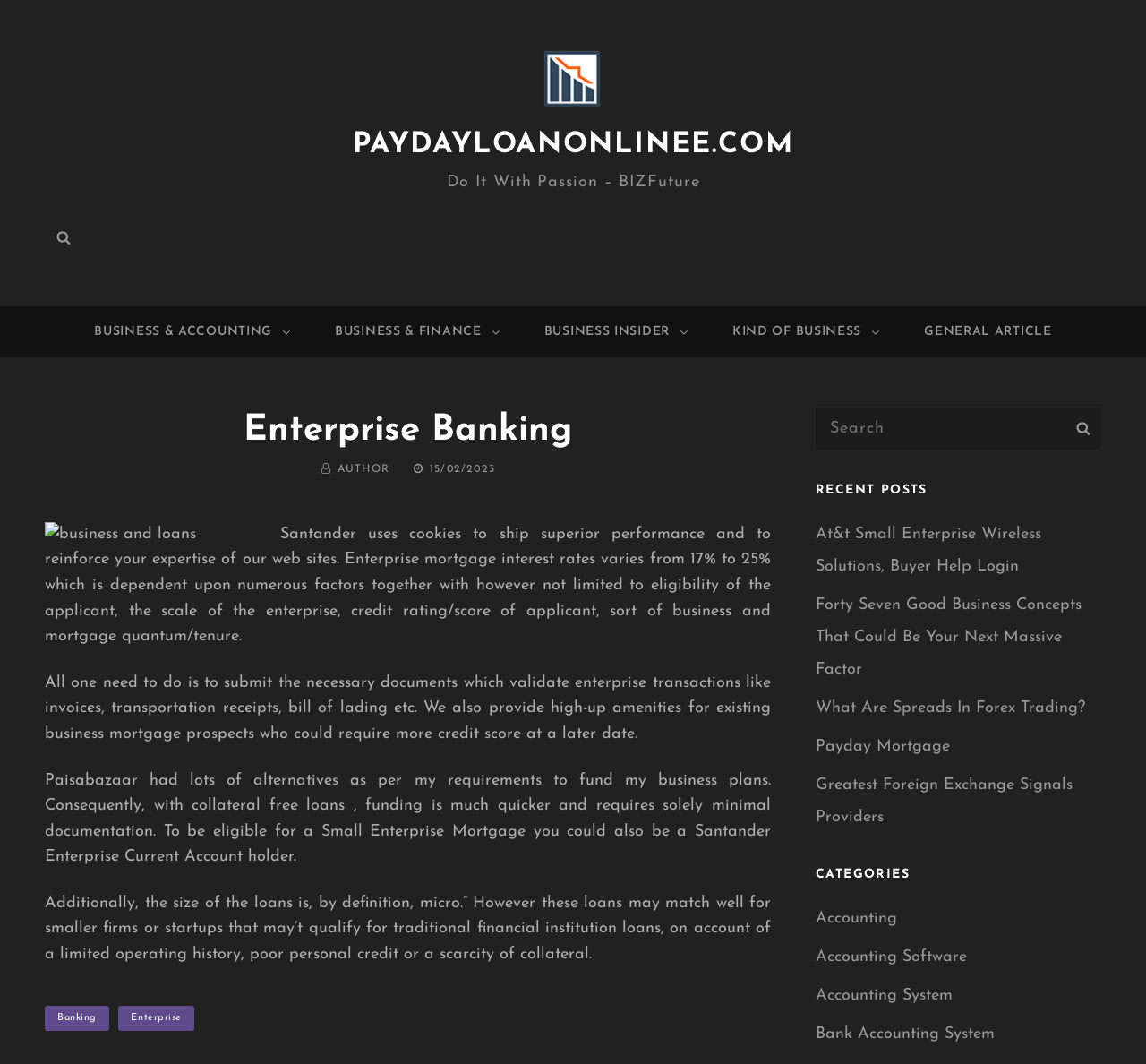What type of loans are provided for existing business mortgage prospects?
Kindly offer a detailed explanation using the data available in the image.

I found the answer by reading the static text that mentions providing high-up amenities for existing business mortgage prospects who may require more credit at a later date, and then mentions collateral-free loans.